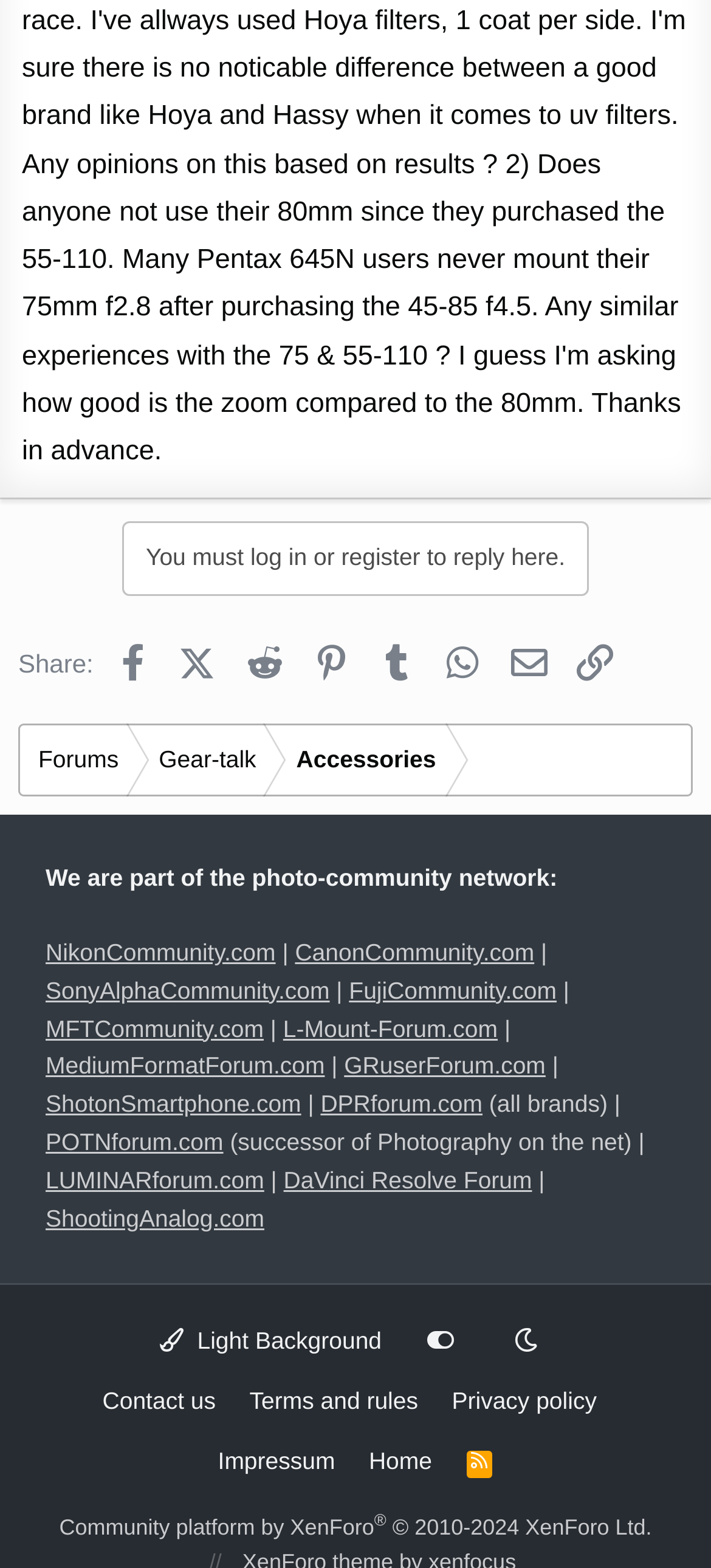Carefully observe the image and respond to the question with a detailed answer:
How many social media sharing options are available?

I counted the number of social media sharing options available on the webpage, which are Facebook, Twitter, Reddit, Pinterest, Tumblr, WhatsApp, Email, and Link.